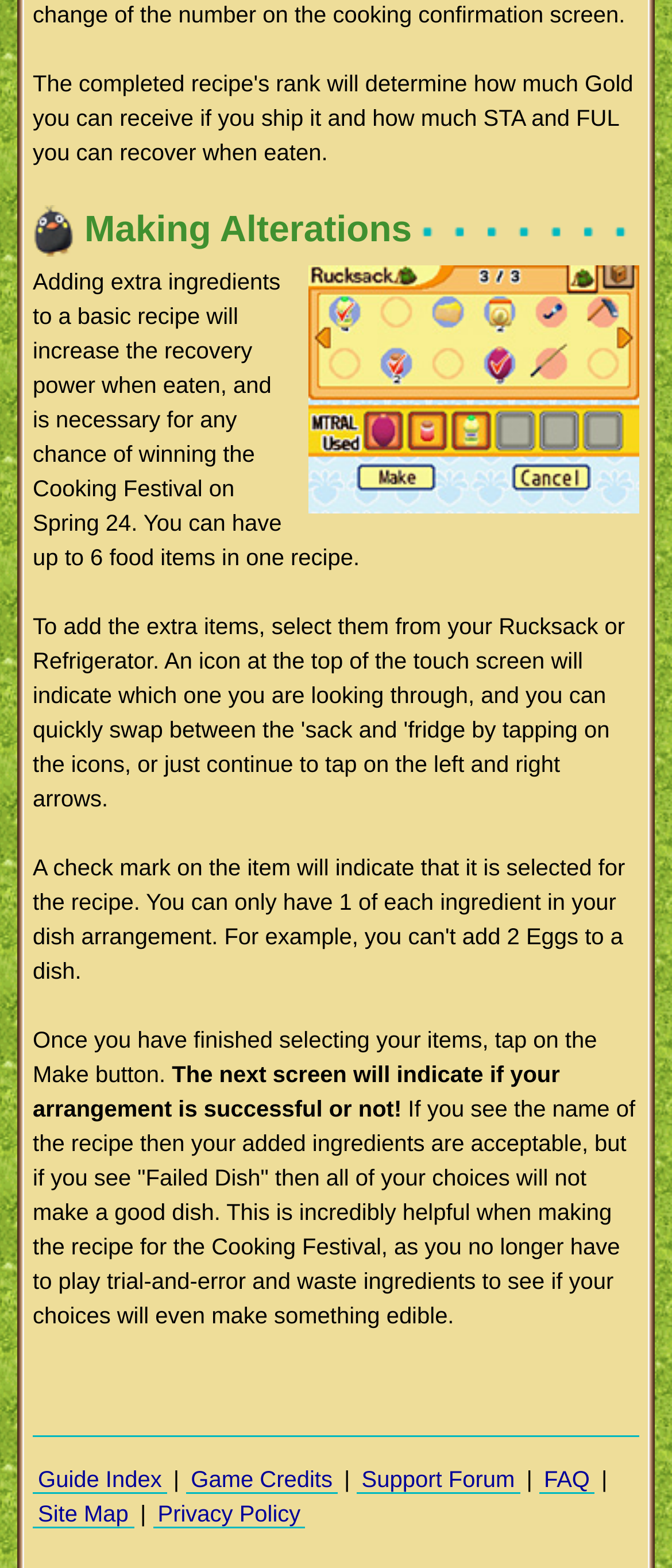How many food items can be in one recipe?
Give a thorough and detailed response to the question.

The webpage states that you can have up to 6 food items in one recipe, which is a key aspect of making alterations to a basic recipe.